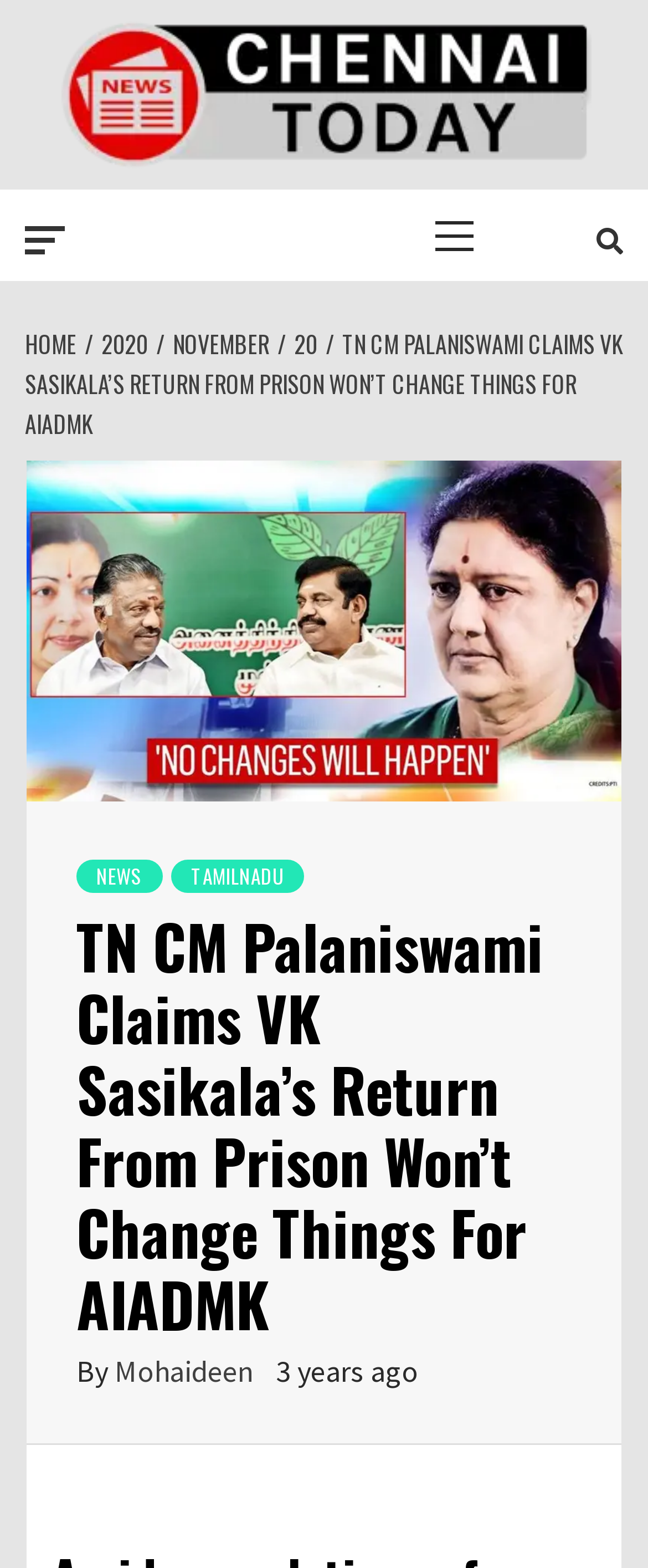Given the webpage screenshot, identify the bounding box of the UI element that matches this description: "parent_node: CHENNAI TODAY".

[0.087, 0.013, 0.913, 0.108]